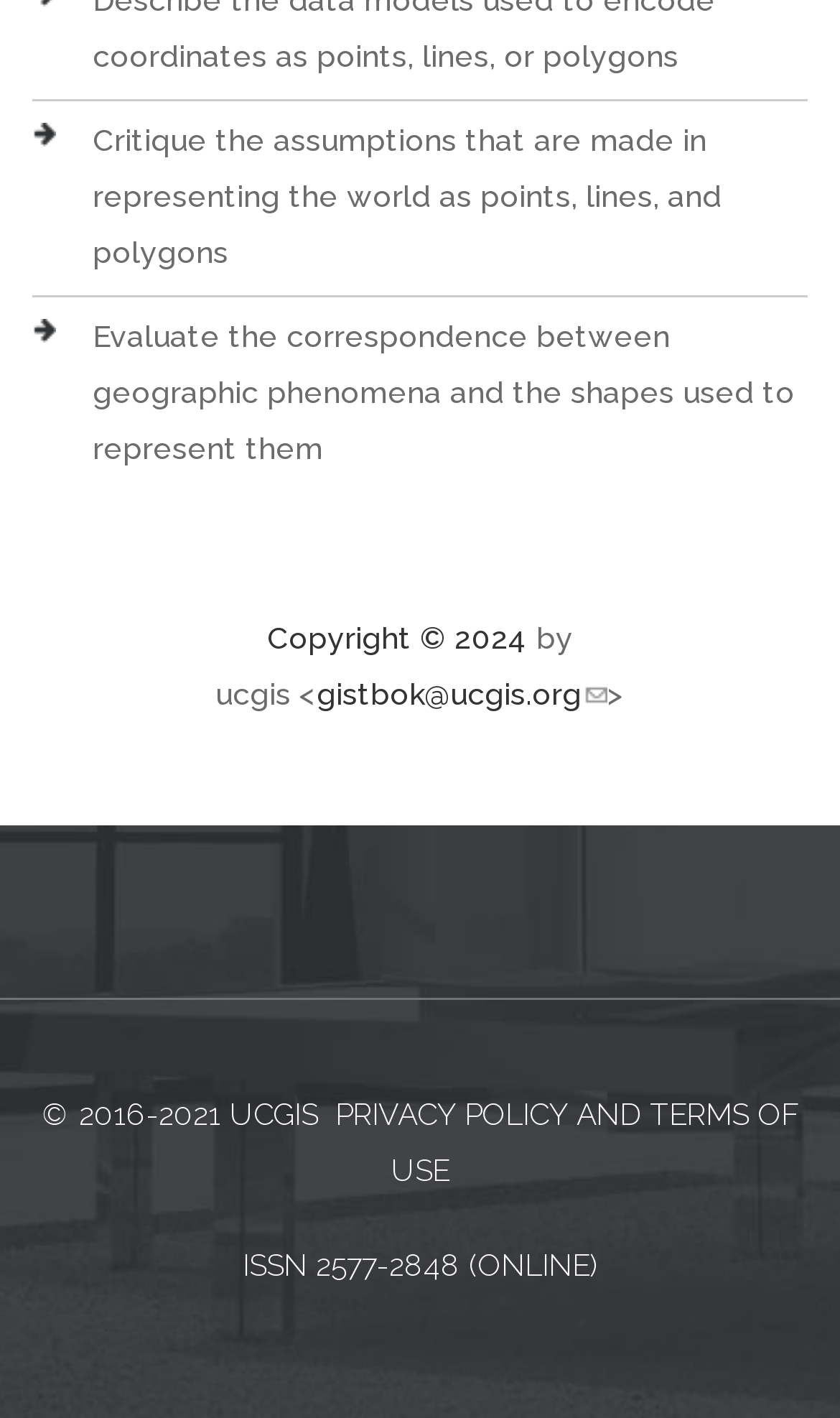Identify the bounding box of the UI element described as follows: "gistbok@ucgis.org (link sends e-mail)". Provide the coordinates as four float numbers in the range of 0 to 1 [left, top, right, bottom].

[0.377, 0.477, 0.723, 0.502]